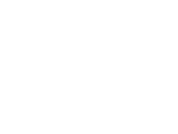Answer the following in one word or a short phrase: 
What is Jason Scott's profession?

Mortgage broker